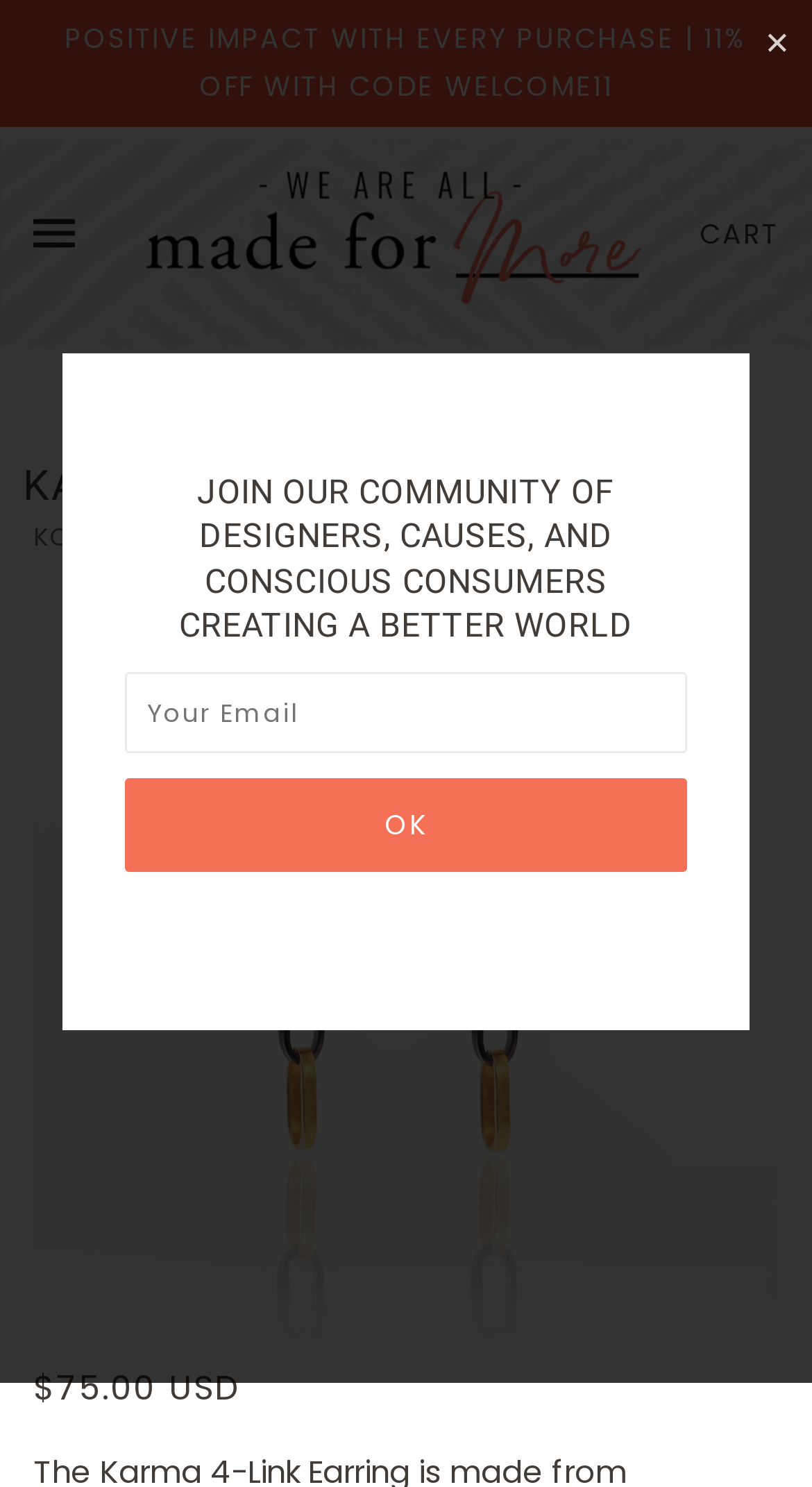Identify the bounding box for the UI element that is described as follows: "aria-label="Toggle mobile search"".

None